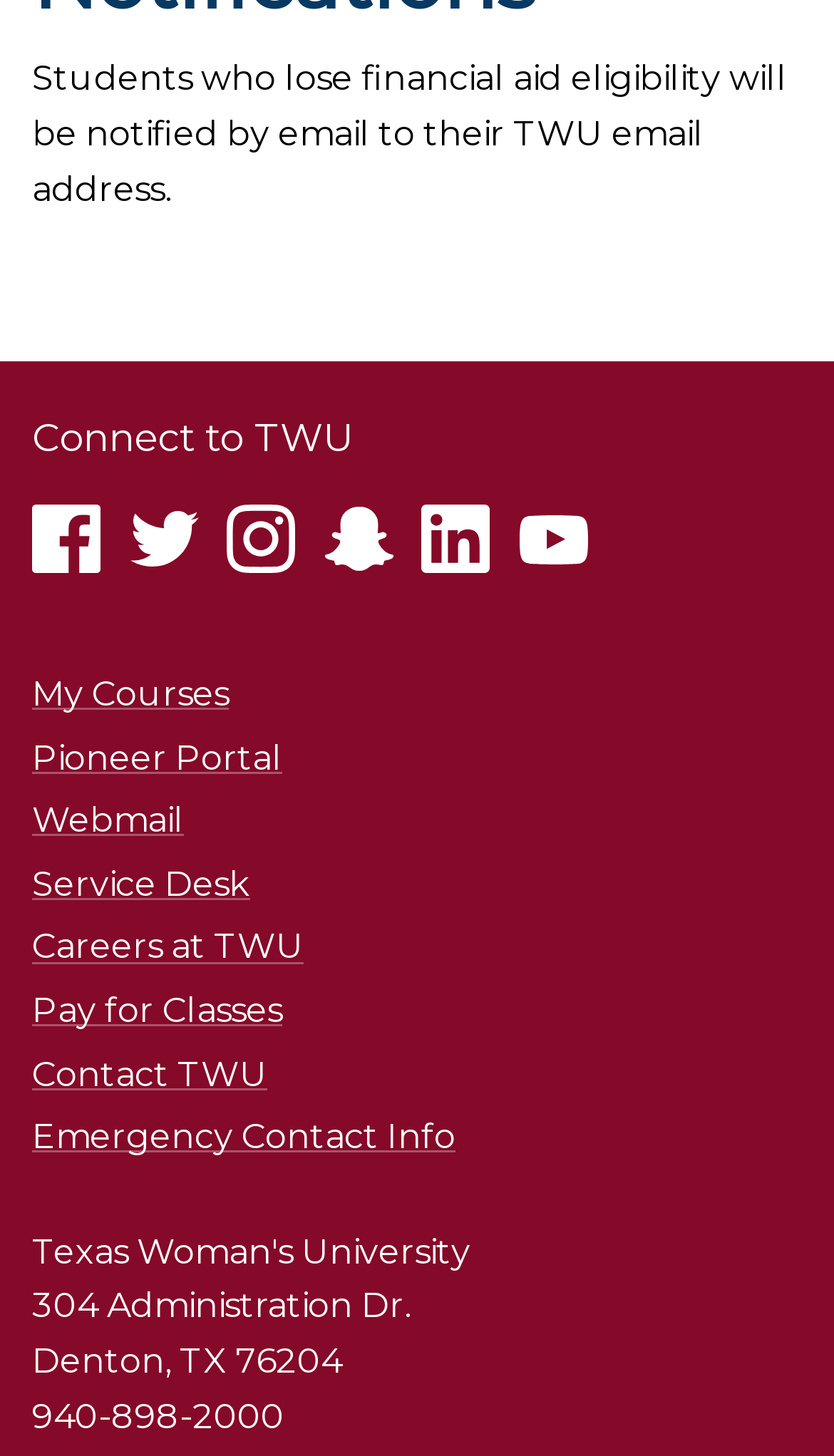Determine the bounding box coordinates of the clickable region to carry out the instruction: "Contact TWU".

[0.038, 0.723, 0.321, 0.751]